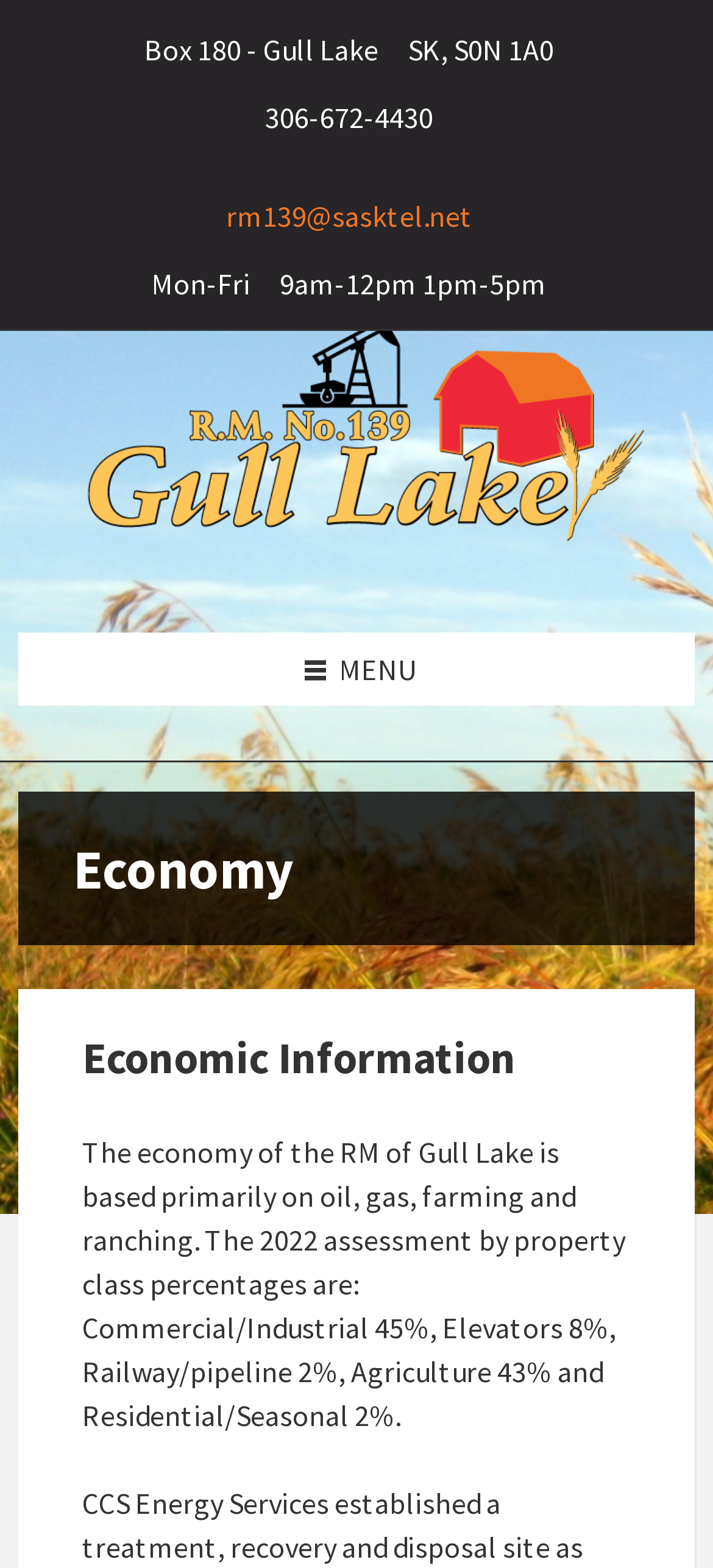What is the primary industry in the RM of Gull Lake? Based on the image, give a response in one word or a short phrase.

Oil, gas, farming, and ranching